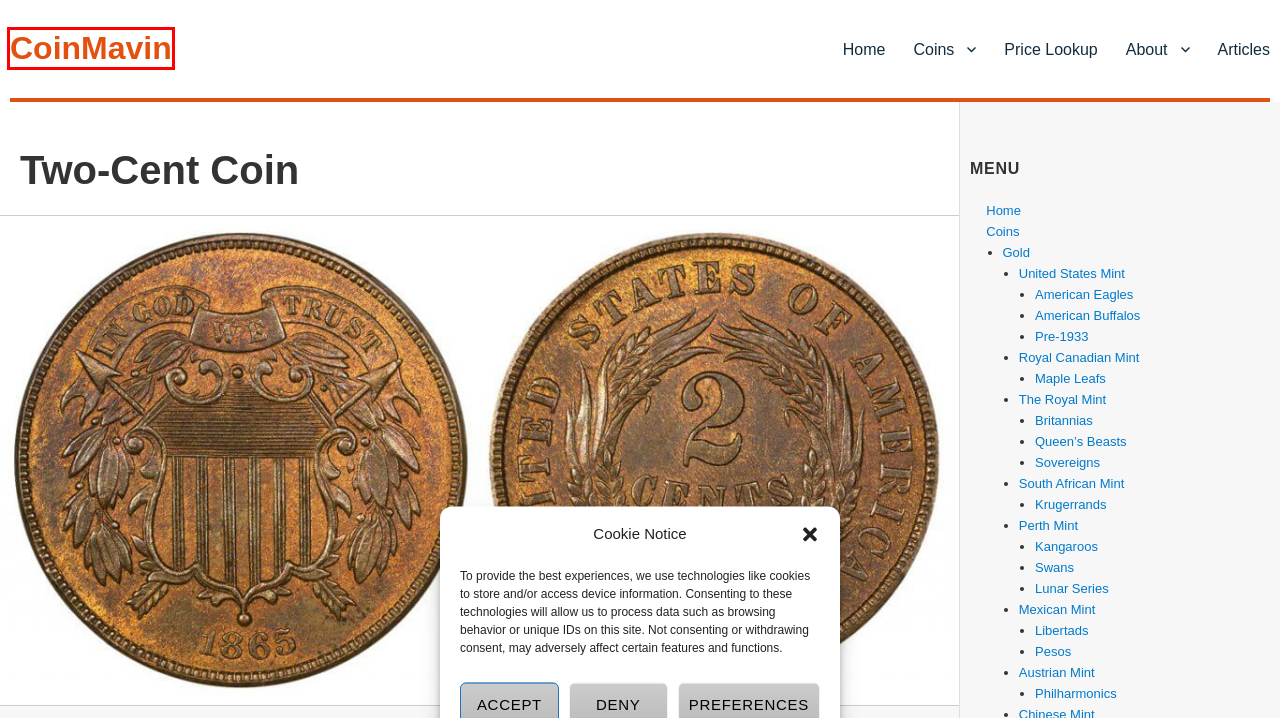Take a look at the provided webpage screenshot featuring a red bounding box around an element. Select the most appropriate webpage description for the page that loads after clicking on the element inside the red bounding box. Here are the candidates:
A. Philharmonics - CoinMavin
B. Britannias - CoinMavin
C. About - CoinMavin
D. Krugerrands - CoinMavin
E. CoinMavin - A price guide for coins.
F. Pesos - CoinMavin
G. Kangaroos - CoinMavin
H. Libertads - CoinMavin

E